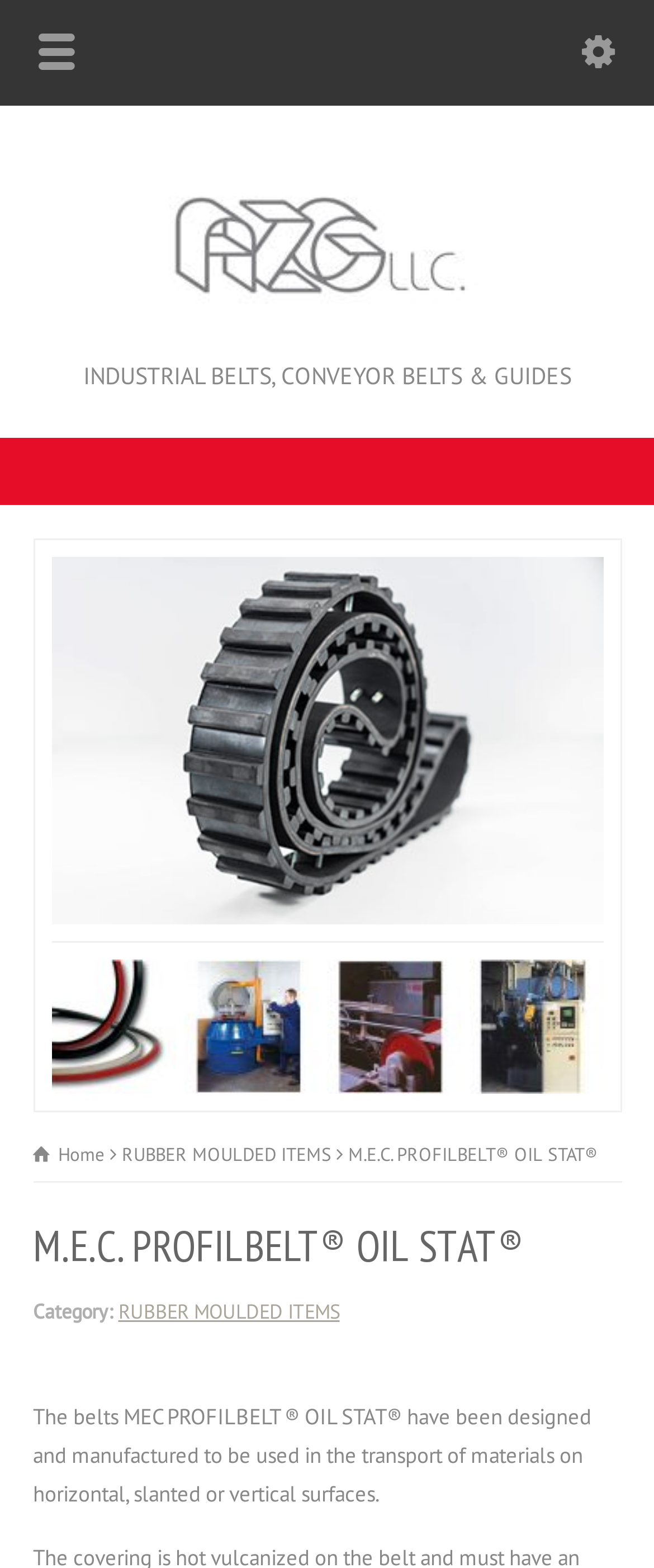Provide a short answer to the following question with just one word or phrase: What is the company name?

AZG LLC